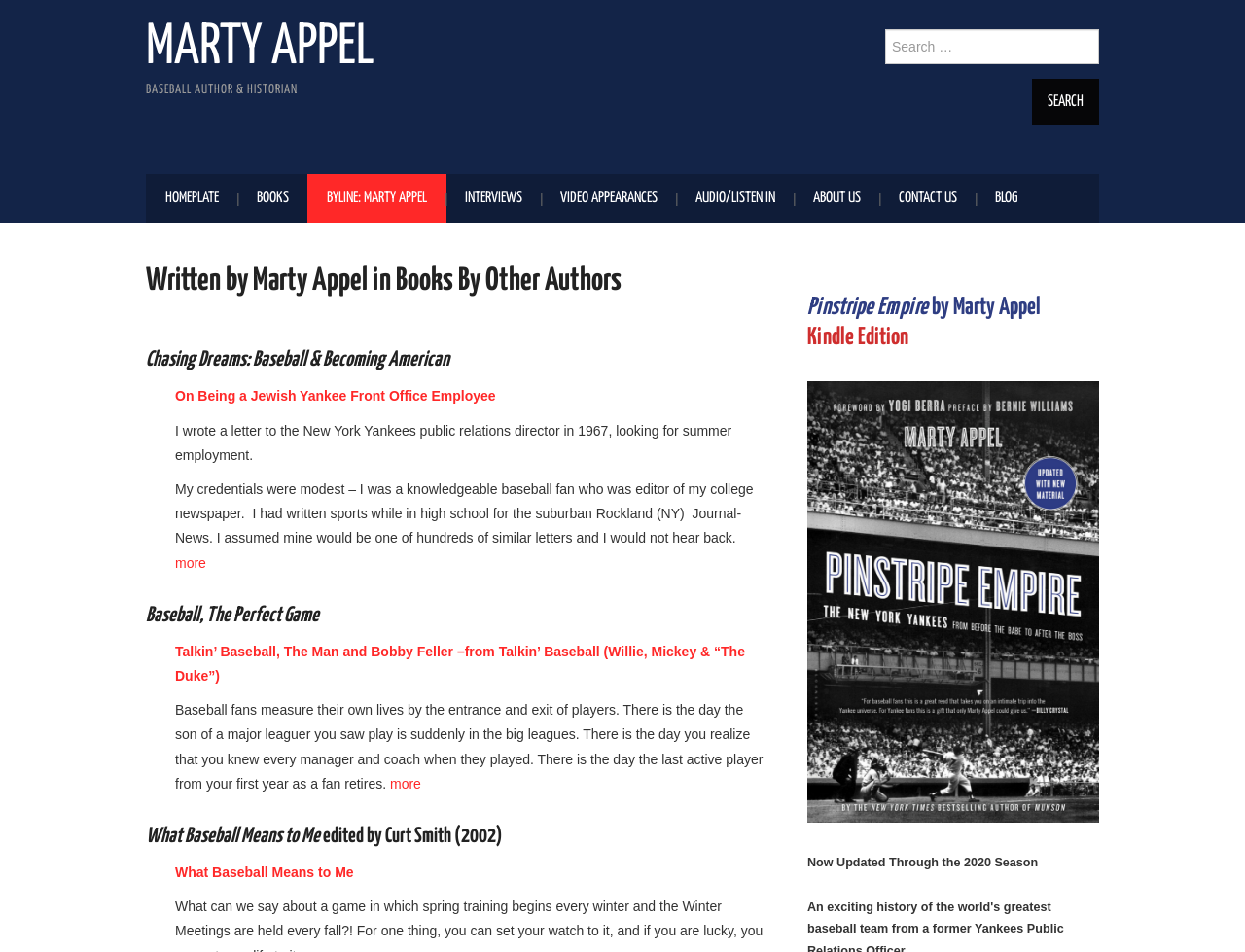What is the latest season updated in the book 'Pinstripe Empire'?
Please give a detailed answer to the question using the information shown in the image.

The answer can be found in the StaticText element 'Now Updated Through the 2020 Season' which is located below the heading 'Pinstripe Empire by Marty Appel Kindle Edition', indicating that the book 'Pinstripe Empire' has been updated through the 2020 season.